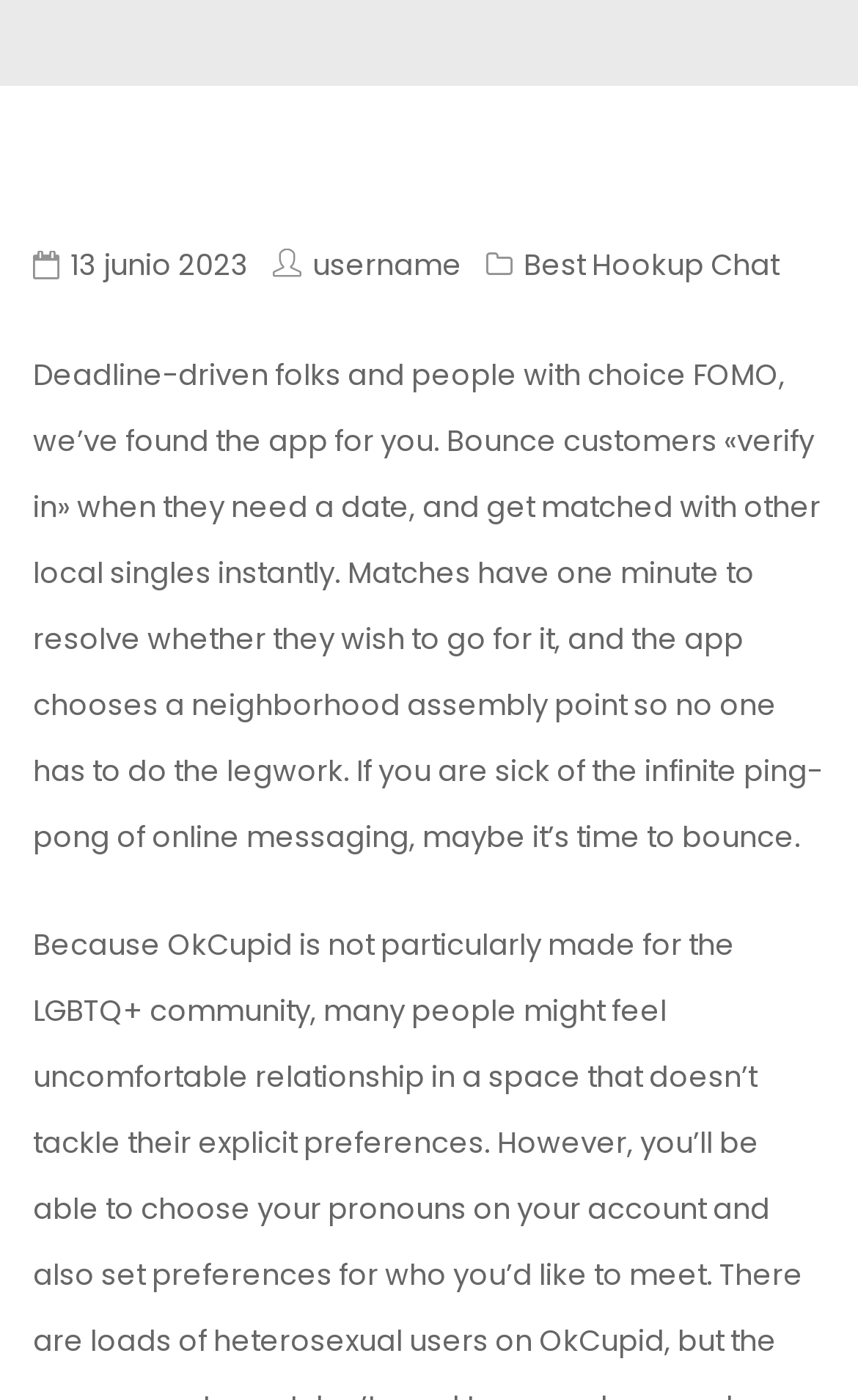Determine the bounding box coordinates in the format (top-left x, top-left y, bottom-right x, bottom-right y). Ensure all values are floating point numbers between 0 and 1. Identify the bounding box of the UI element described by: Next: ﻿2004;6:378C85

None